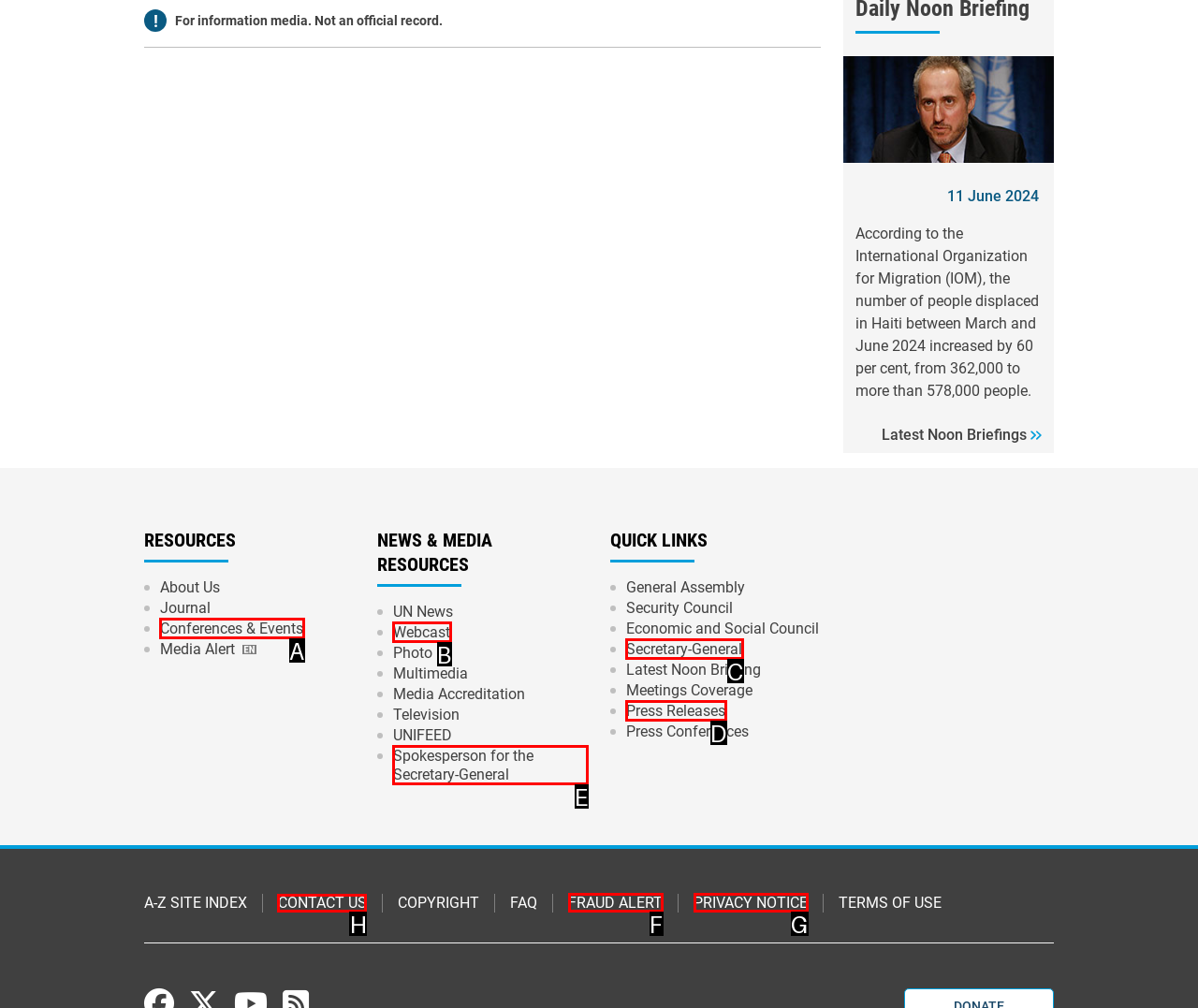Tell me the letter of the UI element to click in order to accomplish the following task: Contact the organization
Answer with the letter of the chosen option from the given choices directly.

H